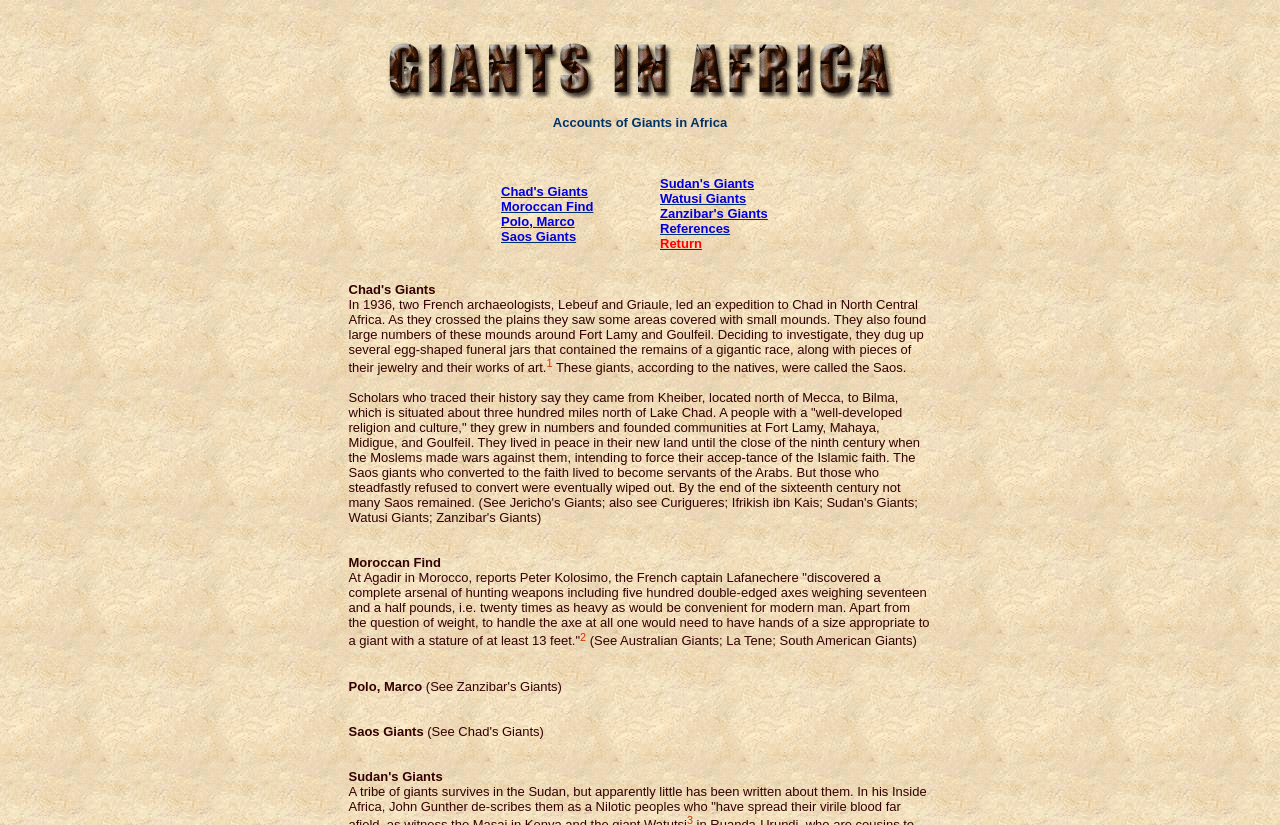How heavy were the double-edged axes found in Morocco?
Refer to the image and offer an in-depth and detailed answer to the question.

According to the text, the French captain Lafanechere discovered a complete arsenal of hunting weapons including five hundred double-edged axes weighing seventeen and a half pounds in Agadir, Morocco.